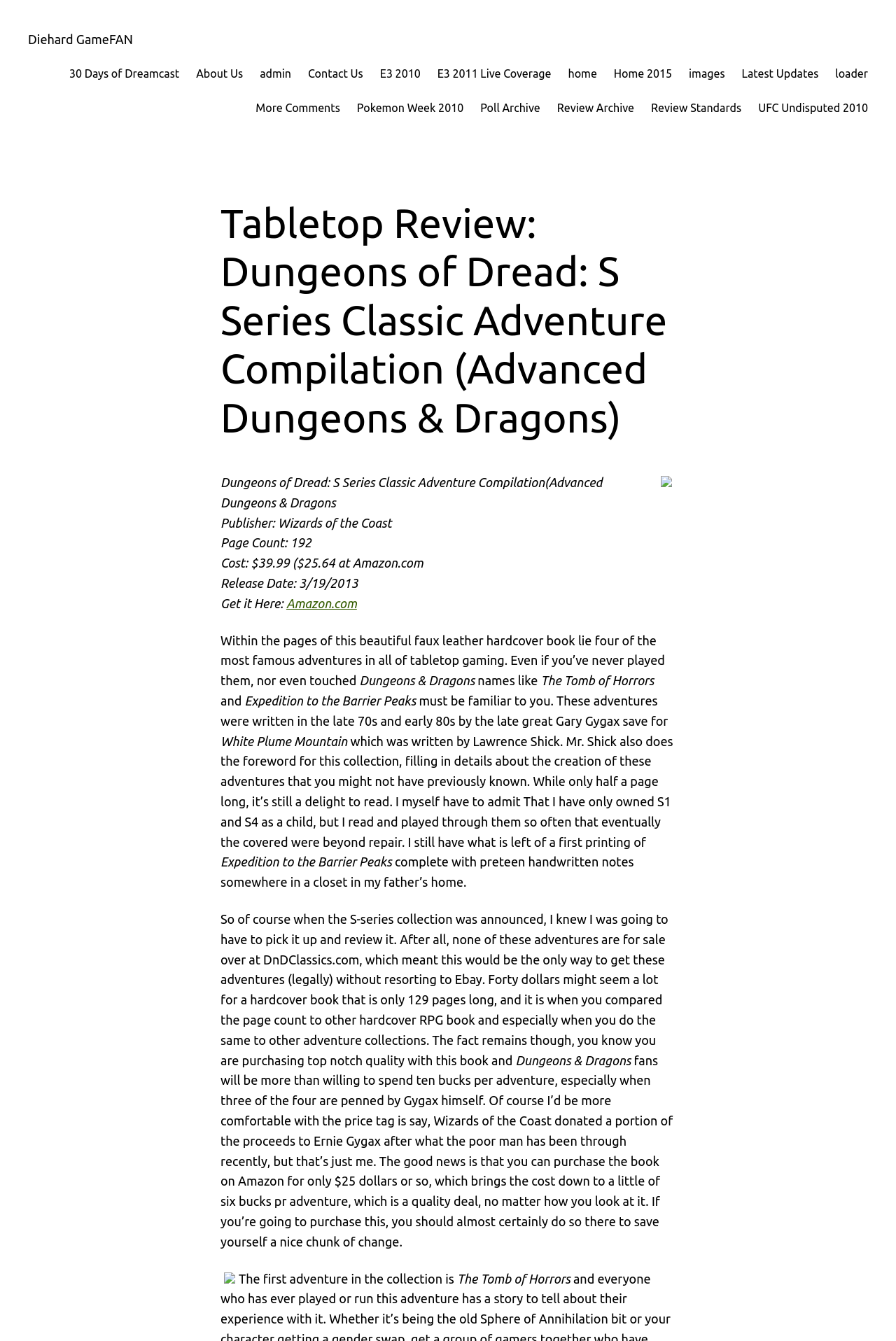Please reply to the following question with a single word or a short phrase:
What is the name of the first adventure in the collection?

The Tomb of Horrors